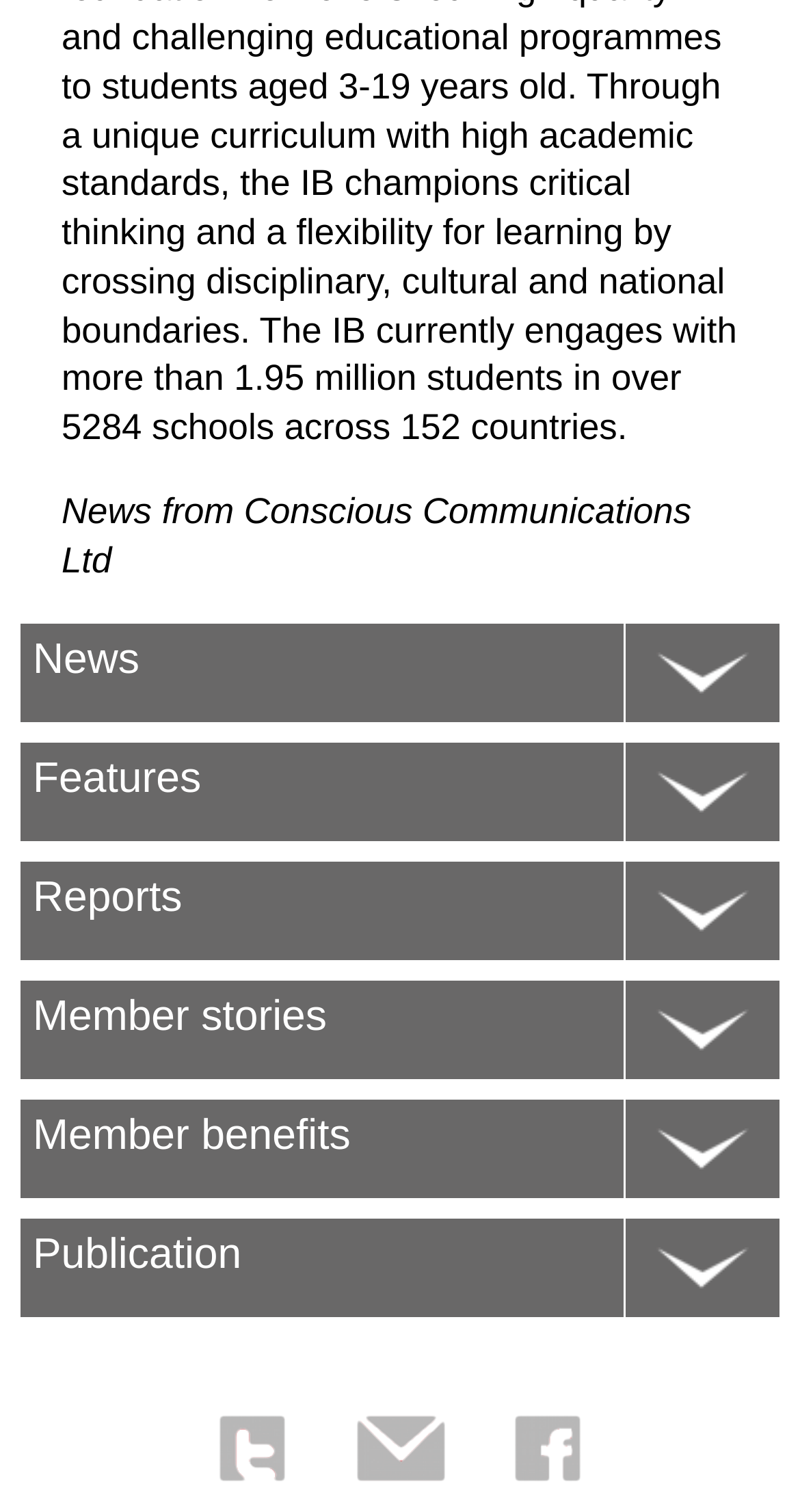What is the position of the 'Member benefits' heading?
Please use the visual content to give a single word or phrase answer.

Fifth